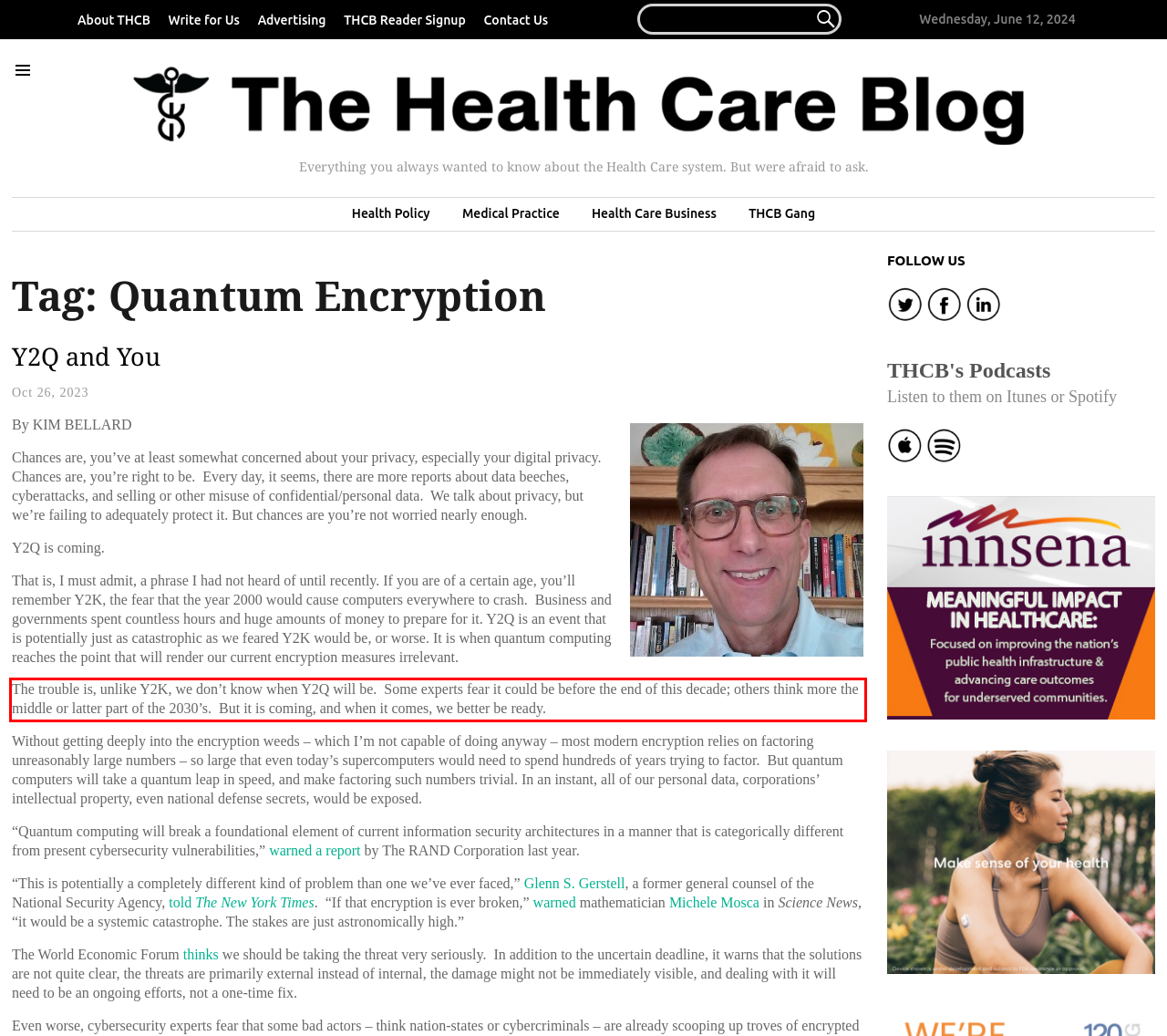You are provided with a screenshot of a webpage that includes a UI element enclosed in a red rectangle. Extract the text content inside this red rectangle.

The trouble is, unlike Y2K, we don’t know when Y2Q will be. Some experts fear it could be before the end of this decade; others think more the middle or latter part of the 2030’s. But it is coming, and when it comes, we better be ready.